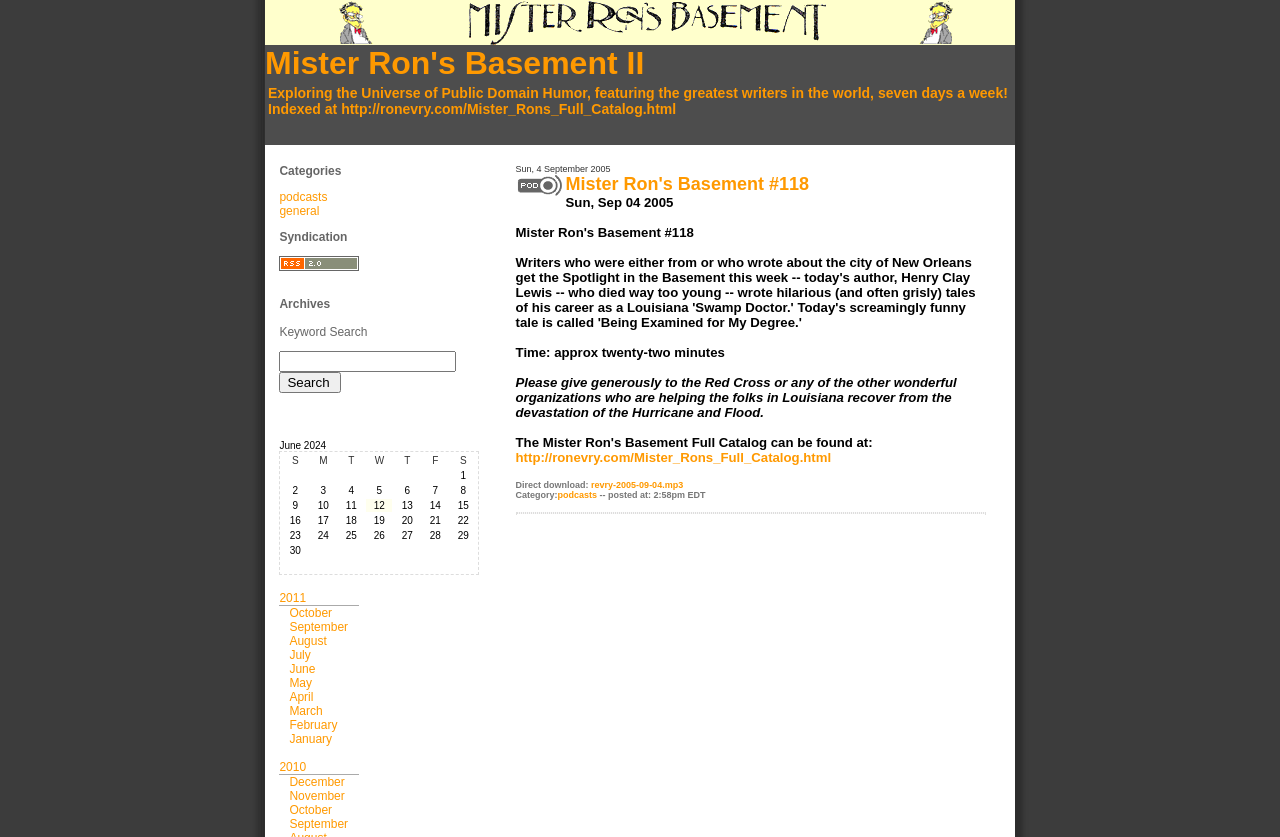Please examine the image and provide a detailed answer to the question: What is the purpose of the textbox?

The textbox is located next to a button labeled 'Search' and has a label 'Keyword Search' above it. This suggests that the purpose of the textbox is to input keywords for searching.